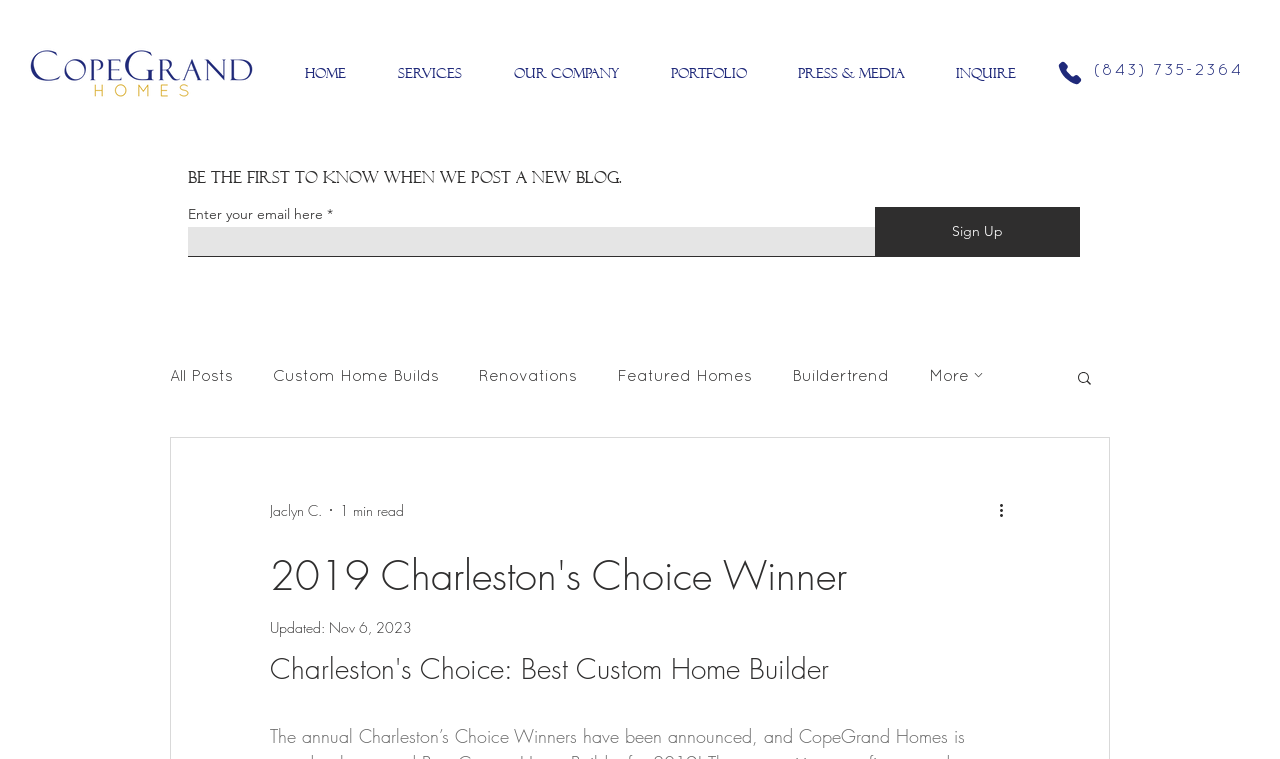Find the bounding box coordinates for the area that should be clicked to accomplish the instruction: "Click the 'Home' link".

[0.218, 0.063, 0.291, 0.129]